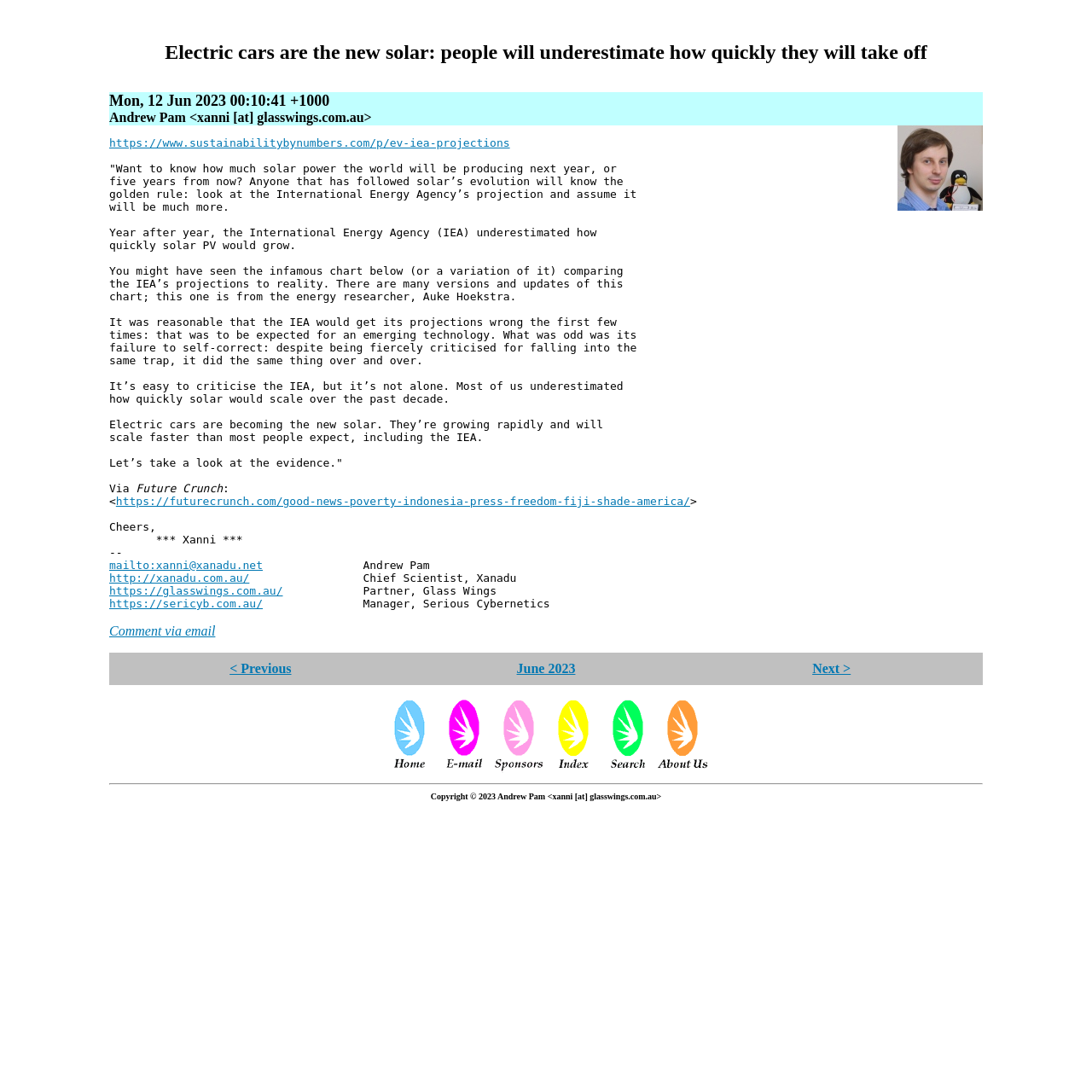Produce an extensive caption that describes everything on the webpage.

The webpage appears to be a blog post or article discussing the rapid growth of electric cars and how they are becoming the new solar energy. The title of the post is "Electric cars are the new solar: people will underestimate how quickly they will take off" and is displayed prominently at the top of the page.

Below the title, there is a heading with the date "Mon, 12 Jun 2023 00:10:41 +1000" and the author's name "Andrew Pam" with an associated image. The author's email address and website are also provided.

The main content of the post is divided into several paragraphs of text, with a total of 24 paragraphs. The text discusses how the International Energy Agency (IEA) has consistently underestimated the growth of solar energy and how electric cars are following a similar pattern. The post cites examples and provides evidence to support the claim that electric cars are growing rapidly and will continue to do so.

There are several links throughout the post, including a link to a research paper and a chart comparing the IEA's projections to reality. The post also includes a quote from an energy researcher and mentions the importance of self-correction in projections.

At the bottom of the page, there are links to other sections of the website, including the home page, email, sponsors, index, search, and about us. There is also a copyright notice with the author's name and email address.

On the right side of the page, there are several navigation links, including "Previous", "June 2023", and "Next >", which suggest that this is a blog post with multiple pages or entries.